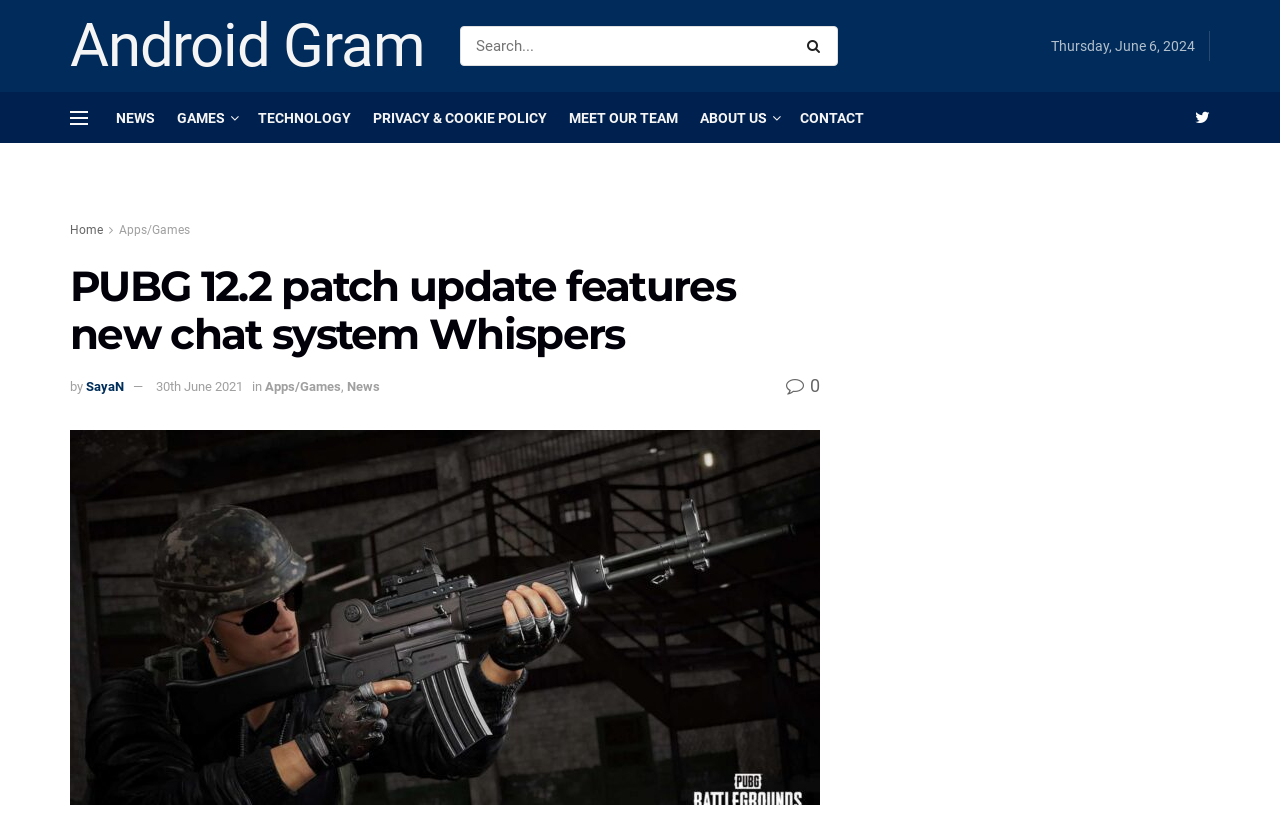Provide the bounding box coordinates of the UI element that matches the description: "About Us".

[0.547, 0.113, 0.608, 0.174]